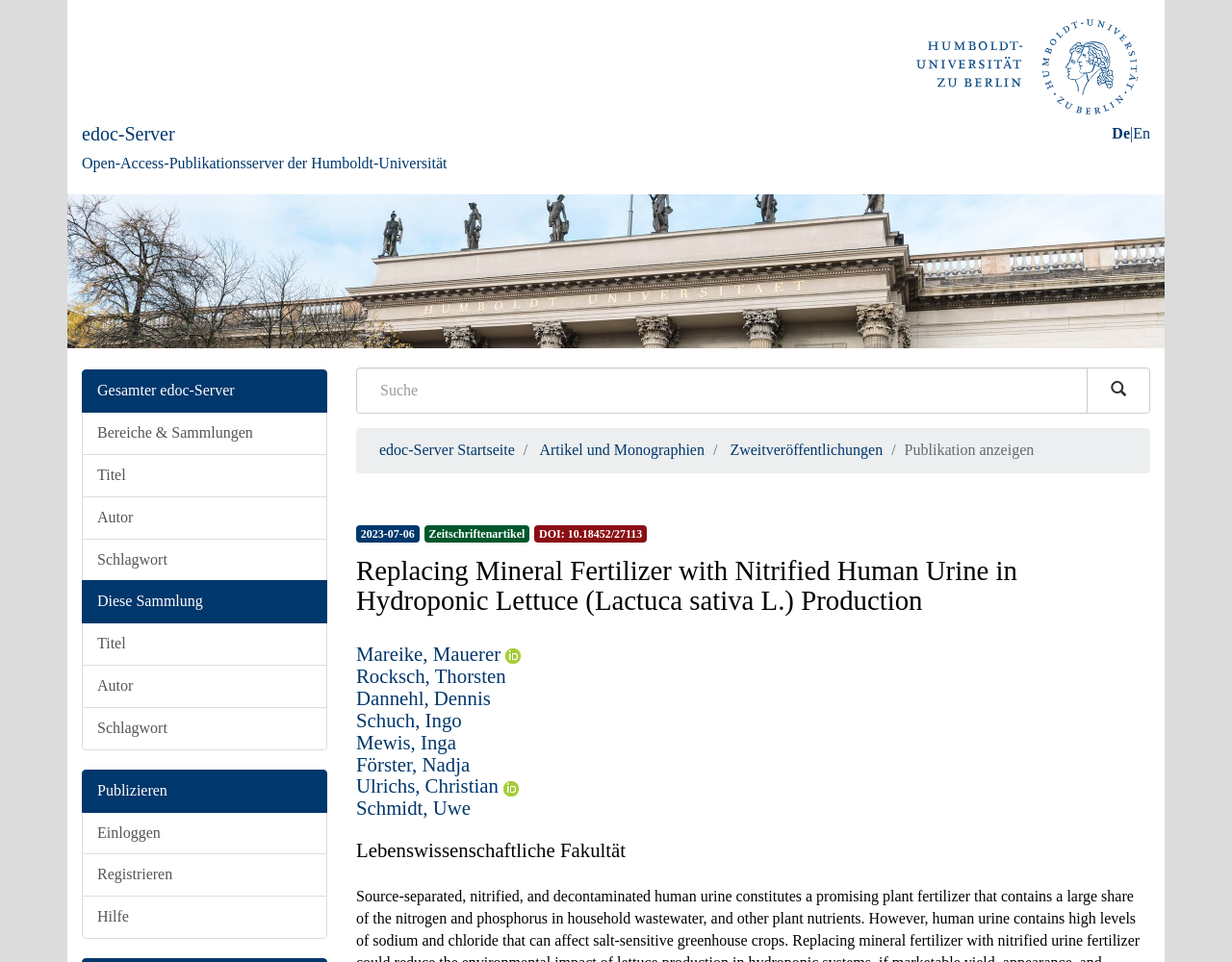What is the type of publication?
Answer with a single word or phrase by referring to the visual content.

Zeitschriftenartikel